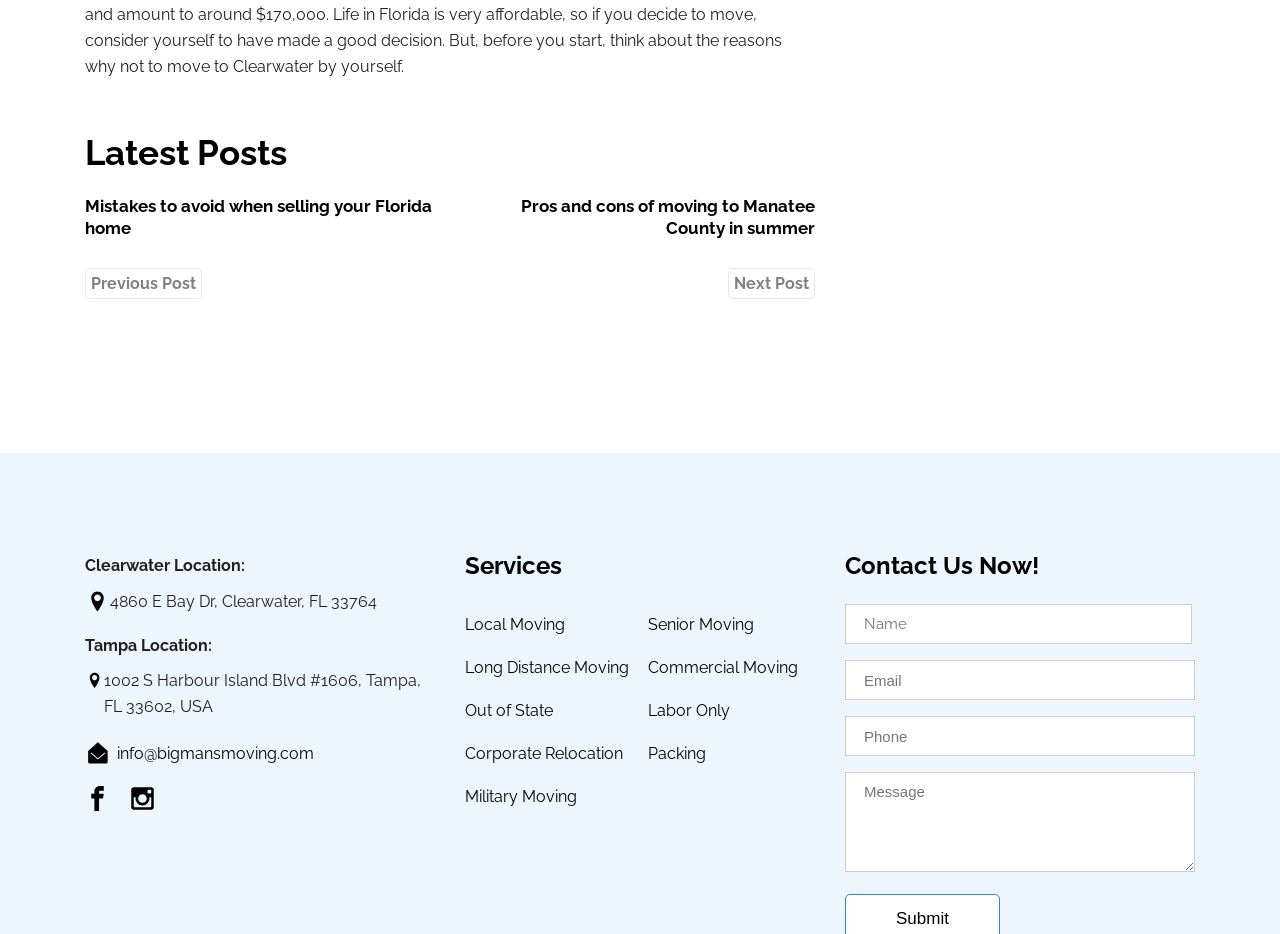Please mark the bounding box coordinates of the area that should be clicked to carry out the instruction: "Click on 'Next Post'".

[0.569, 0.287, 0.637, 0.32]